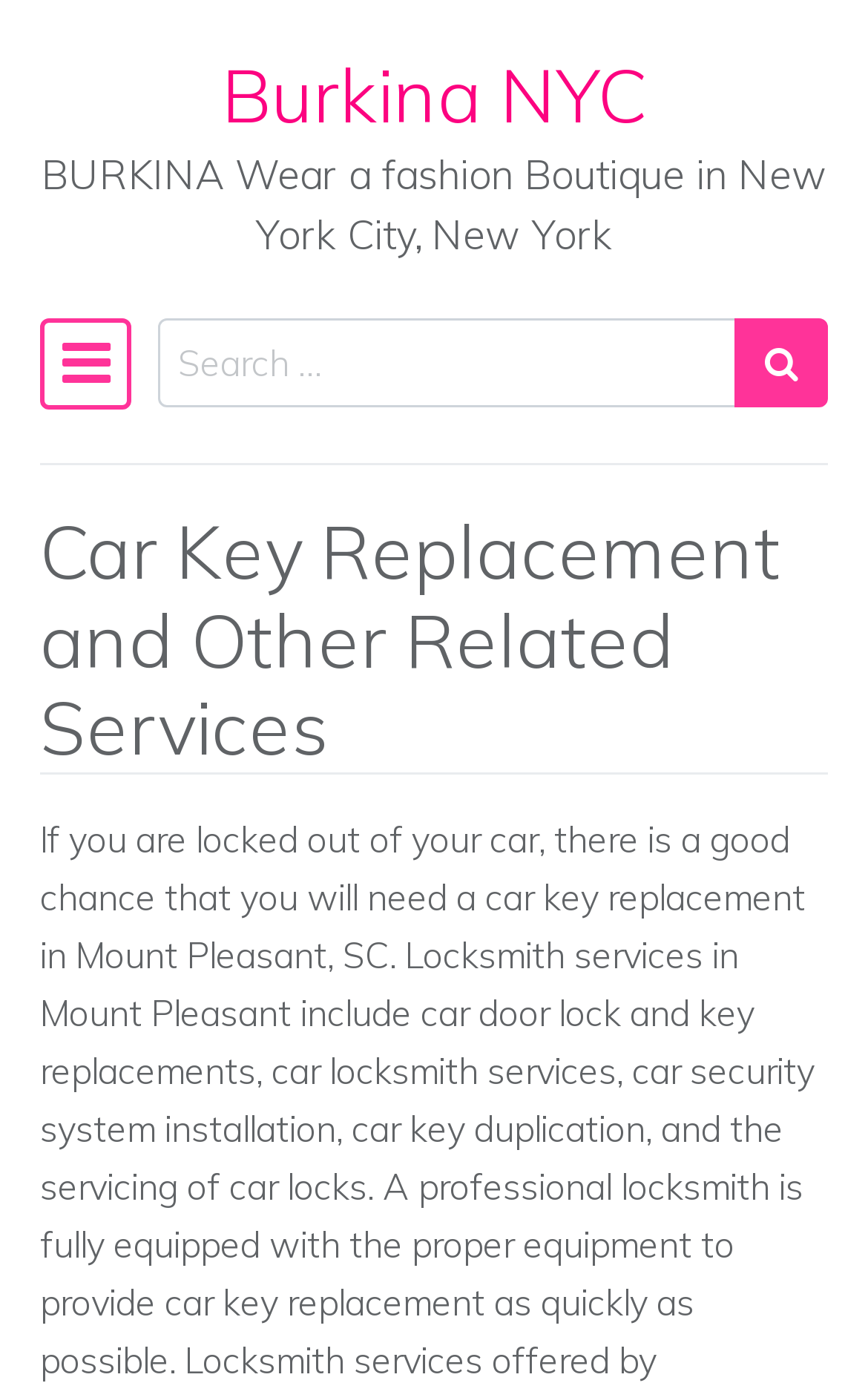Create a detailed narrative of the webpage’s visual and textual elements.

The webpage is about Car Key Replacement and Other Related Services offered by Burkina NYC. At the top-left corner, there is a "Skip to content" link. Next to it, on the top-center, is the company name "Burkina NYC" in the form of a link. Below the company name, there is a brief description of Burkina NYC as a fashion boutique in New York City.

On the top-right corner, there is a navigation menu labeled "Main Navigation" with a toggle button to expand or collapse it. The navigation menu contains a search bar with a "Search" label, a text input field, and a search submit button.

Below the navigation menu, there is a large heading that repeats the title "Car Key Replacement and Other Related Services". This heading spans across the entire width of the page.